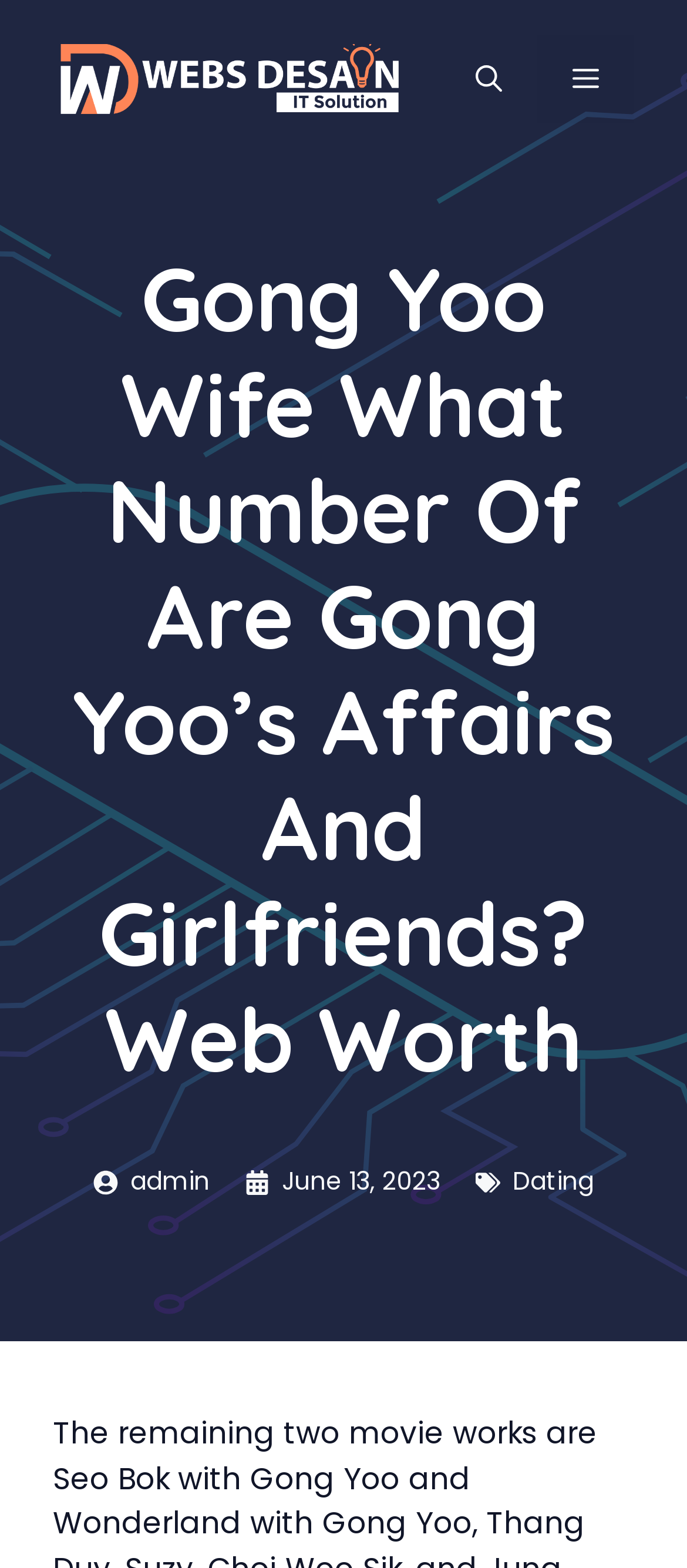For the following element description, predict the bounding box coordinates in the format (top-left x, top-left y, bottom-right x, bottom-right y). All values should be floating point numbers between 0 and 1. Description: Menu

[0.782, 0.022, 0.923, 0.079]